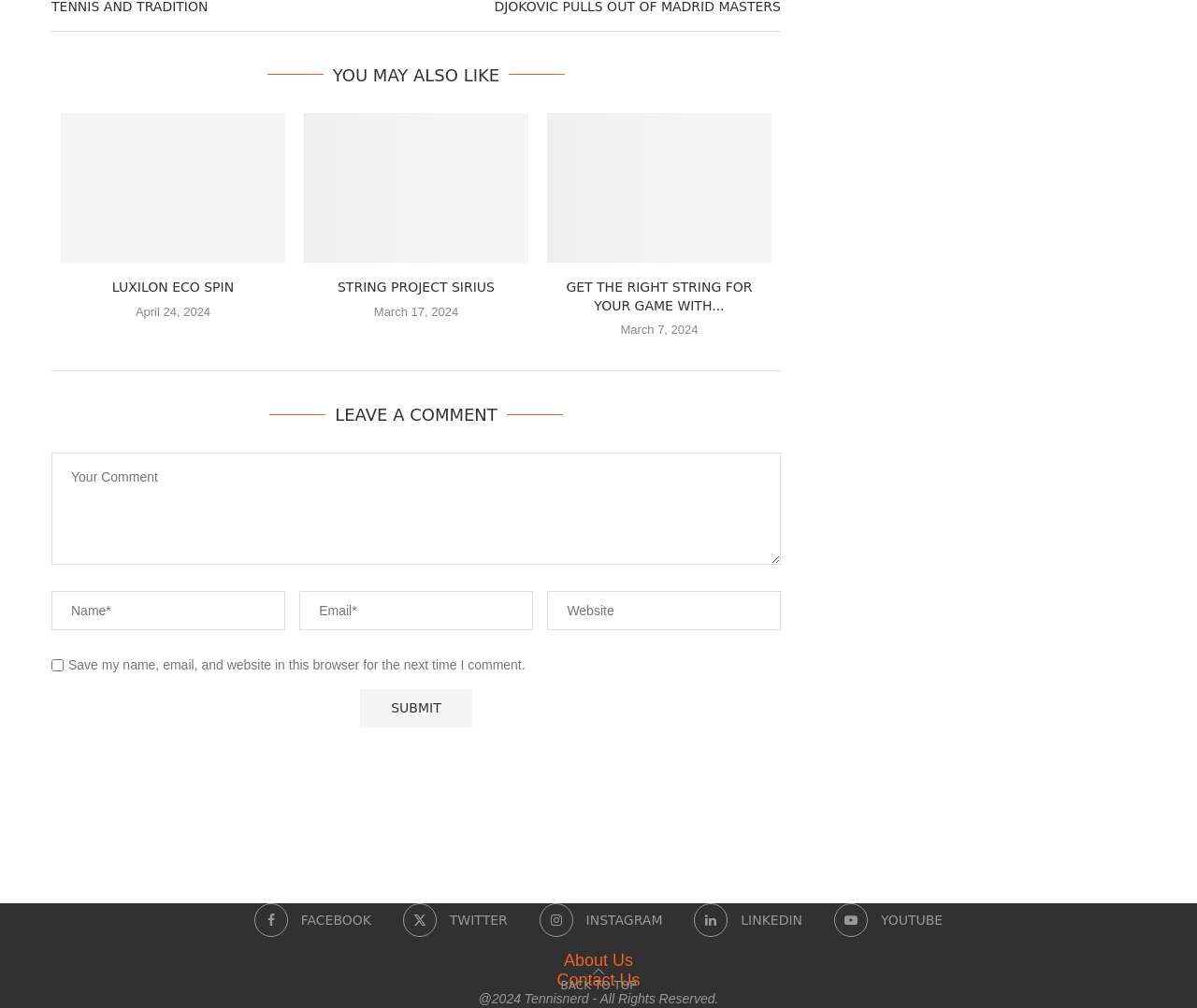Please specify the bounding box coordinates of the clickable region necessary for completing the following instruction: "Leave a comment". The coordinates must consist of four float numbers between 0 and 1, i.e., [left, top, right, bottom].

[0.043, 0.367, 0.652, 0.421]